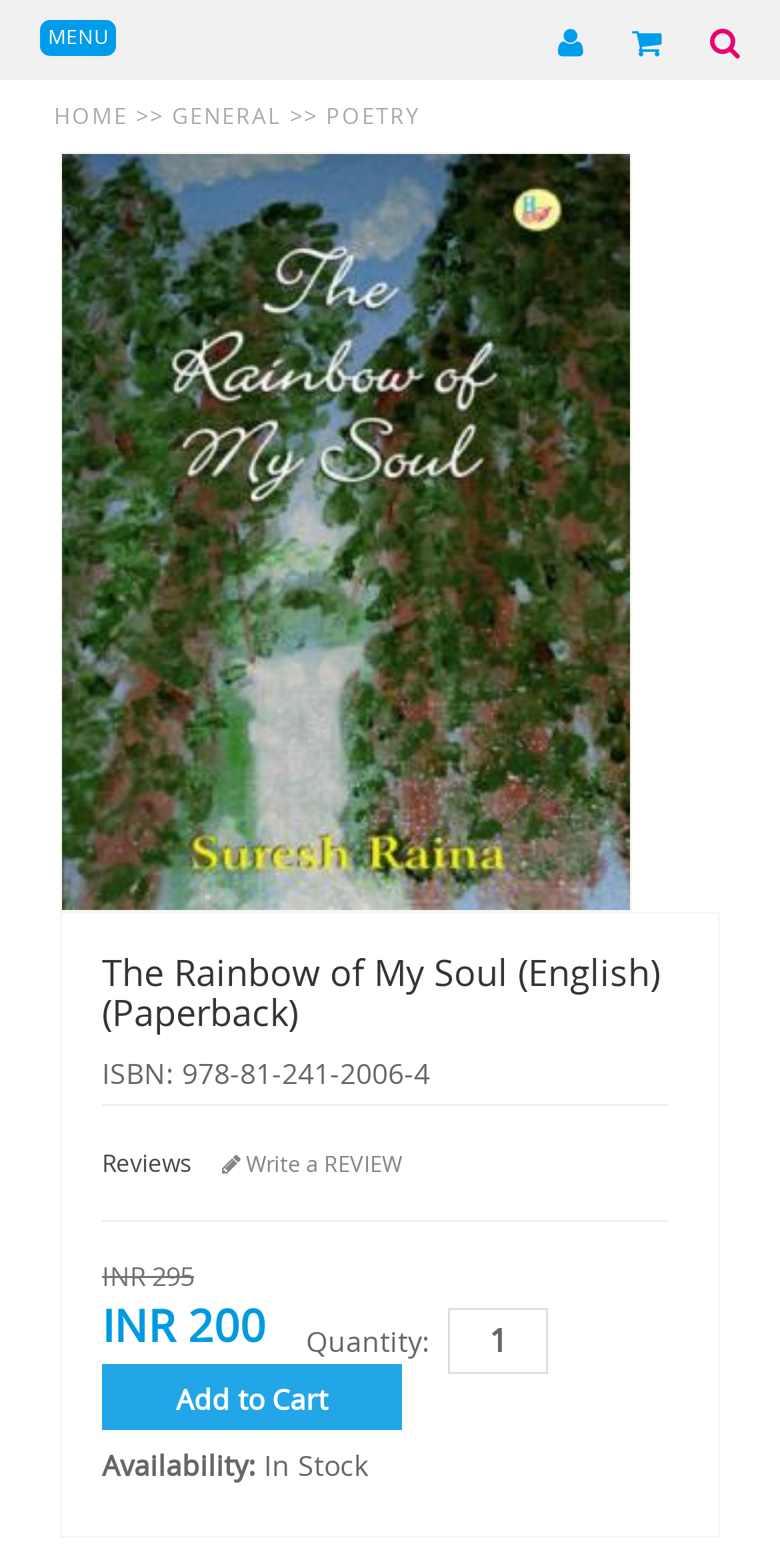Can you find the bounding box coordinates for the element to click on to achieve the instruction: "Add to Cart"?

[0.131, 0.869, 0.515, 0.912]